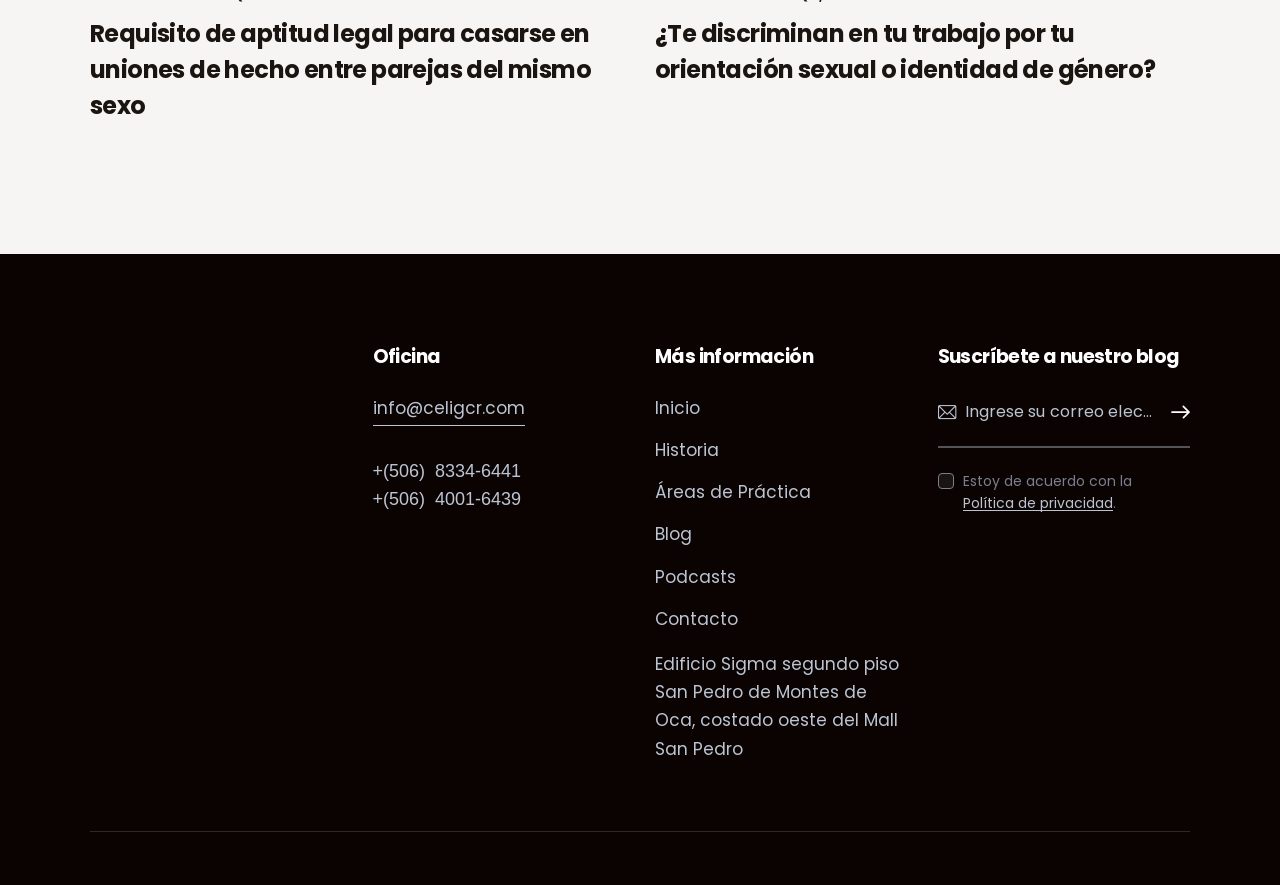Answer the question in a single word or phrase:
What is the email address of the law firm?

info@celigcr.com